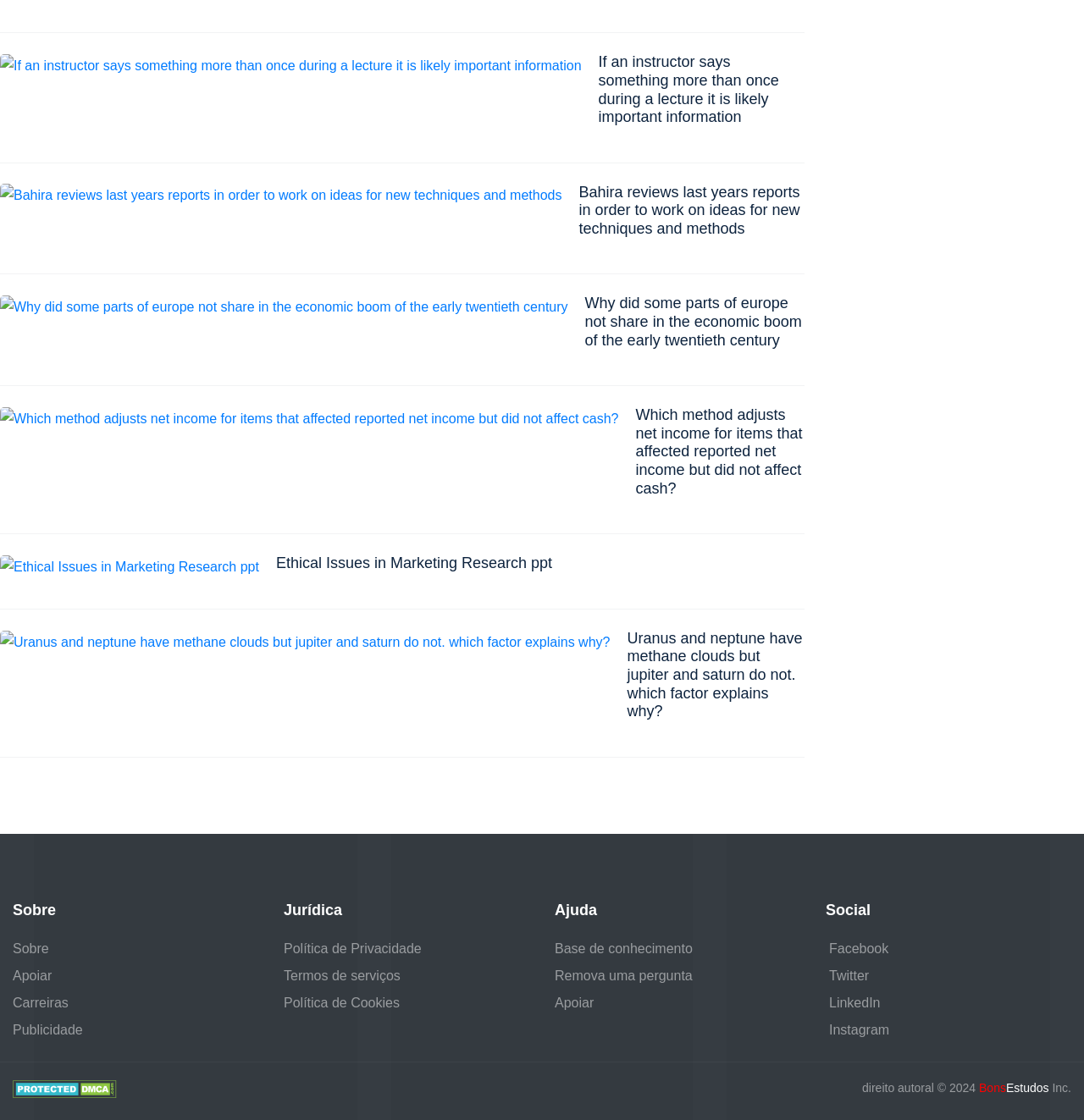What is the purpose of the 'Remova uma pergunta' link?
Please describe in detail the information shown in the image to answer the question.

The link 'Remova uma pergunta' is located under the 'Ajuda' heading, which suggests that it is related to getting help or support. The text of the link itself implies that its purpose is to remove a question, possibly from a database or a list of questions.